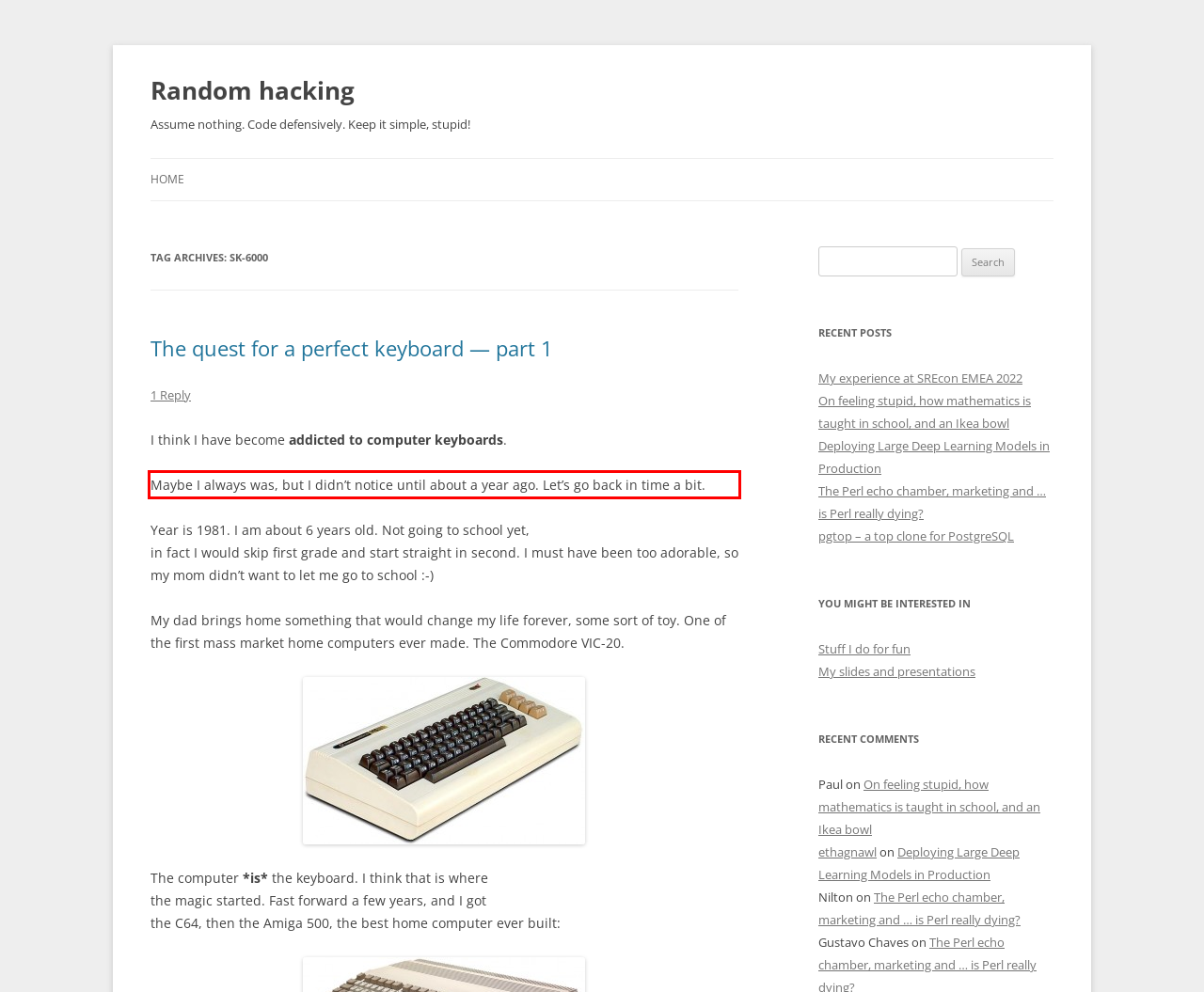Identify the red bounding box in the webpage screenshot and perform OCR to generate the text content enclosed.

Maybe I always was, but I didn’t notice until about a year ago. Let’s go back in time a bit.